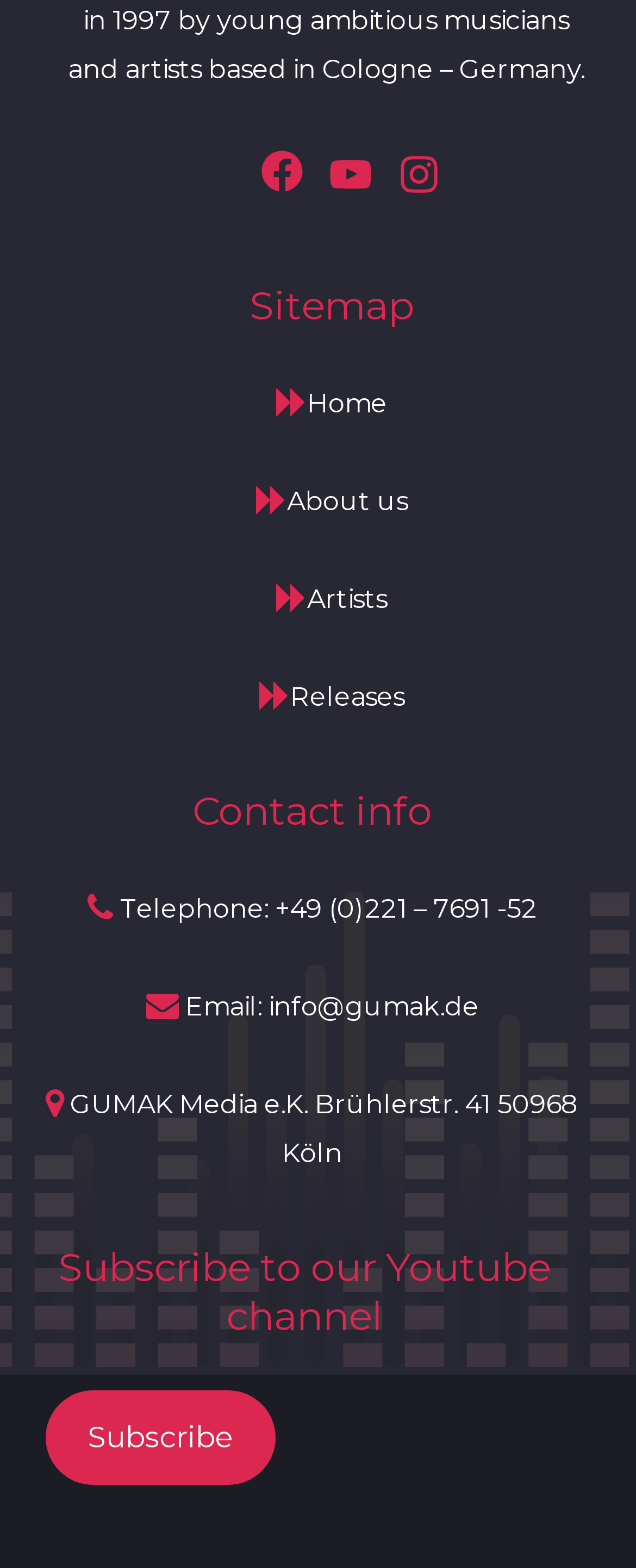What is the contact email address?
Use the screenshot to answer the question with a single word or phrase.

info@gumak.de